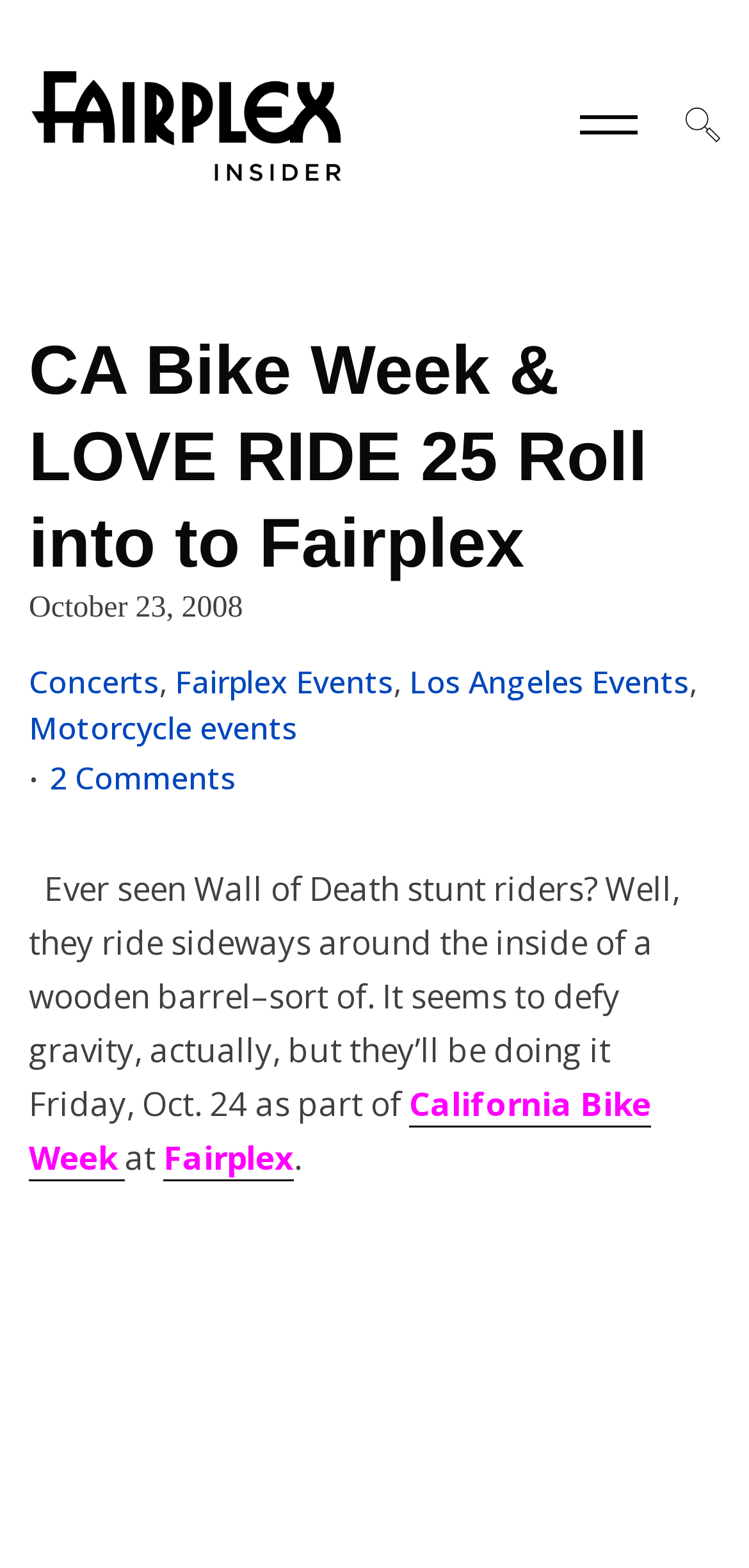From the webpage screenshot, identify the region described by Los Angeles Events. Provide the bounding box coordinates as (top-left x, top-left y, bottom-right x, bottom-right y), with each value being a floating point number between 0 and 1.

[0.546, 0.421, 0.921, 0.452]